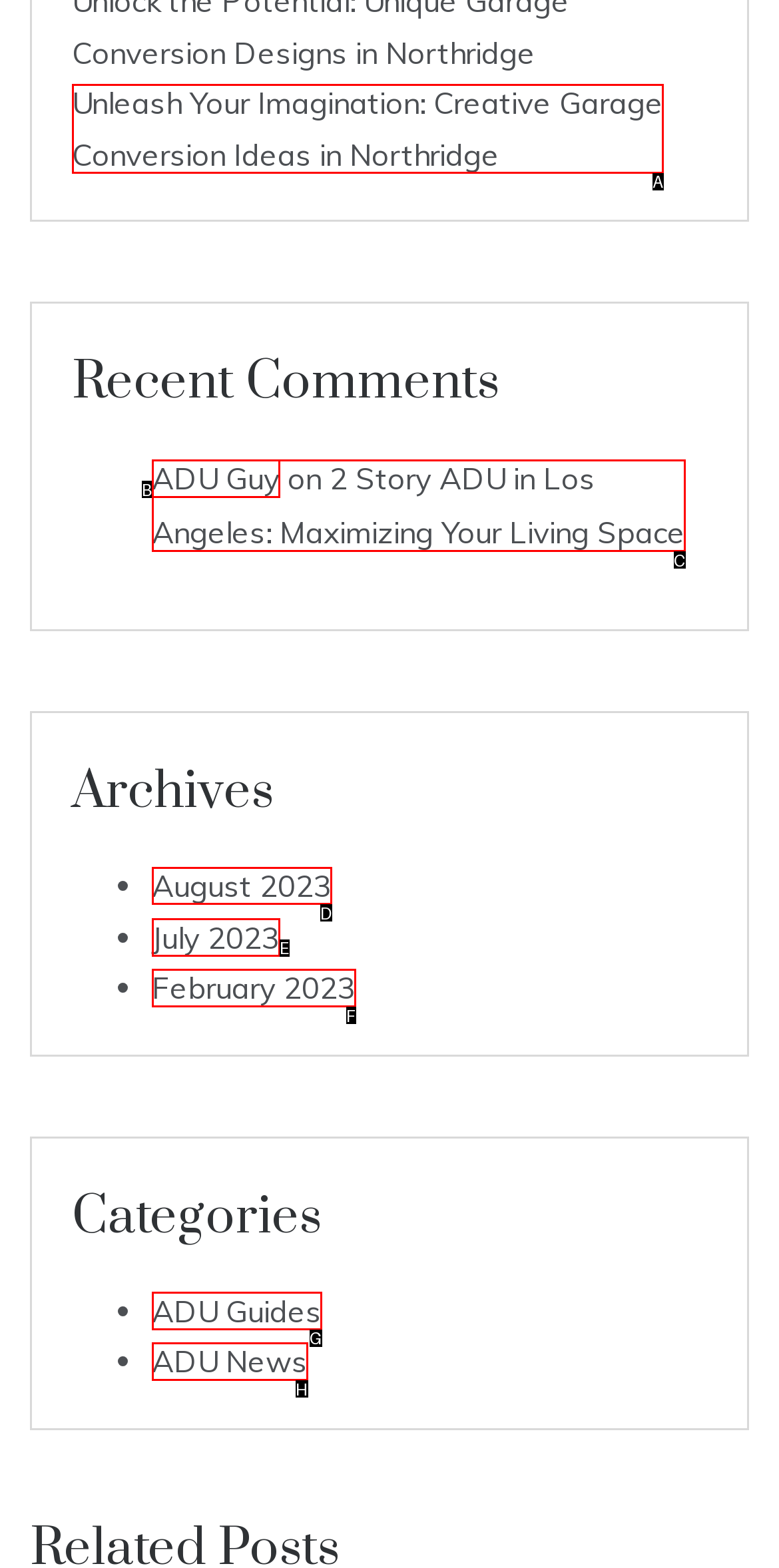Which lettered option should be clicked to achieve the task: View archives for August 2023? Choose from the given choices.

D